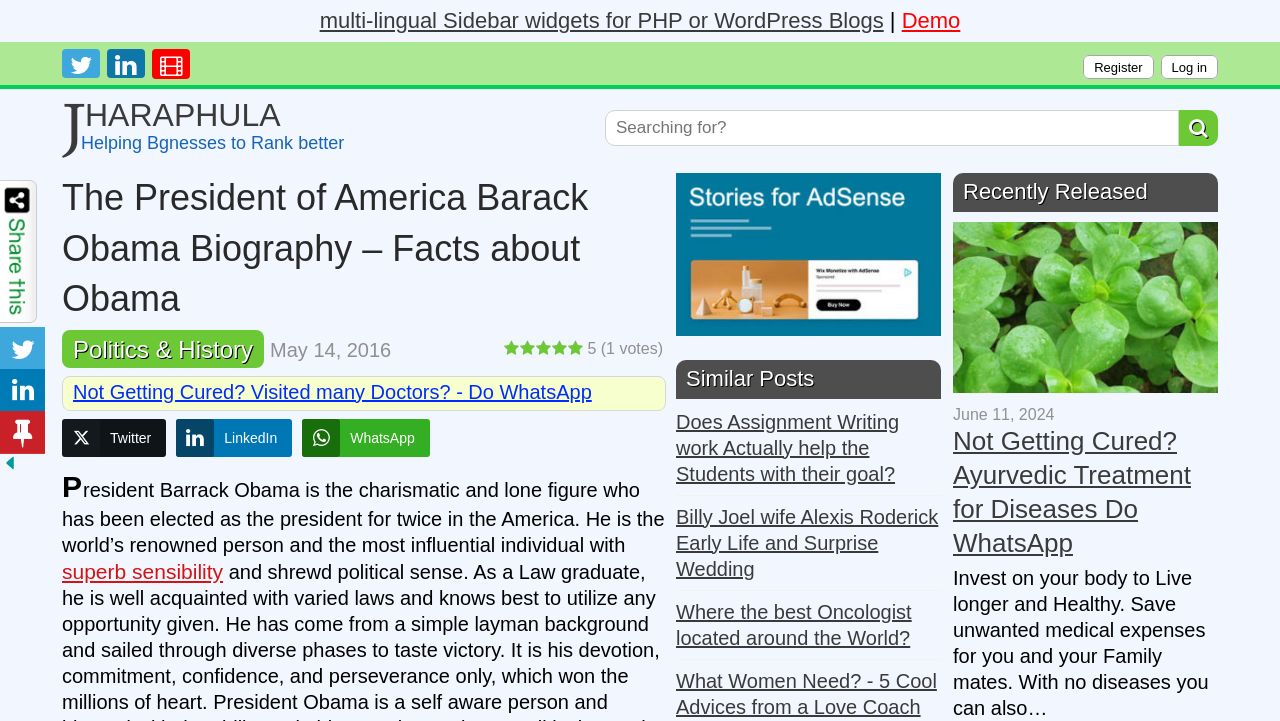What is the date mentioned in the 'Recently Released' section?
From the image, provide a succinct answer in one word or a short phrase.

June 11, 2024